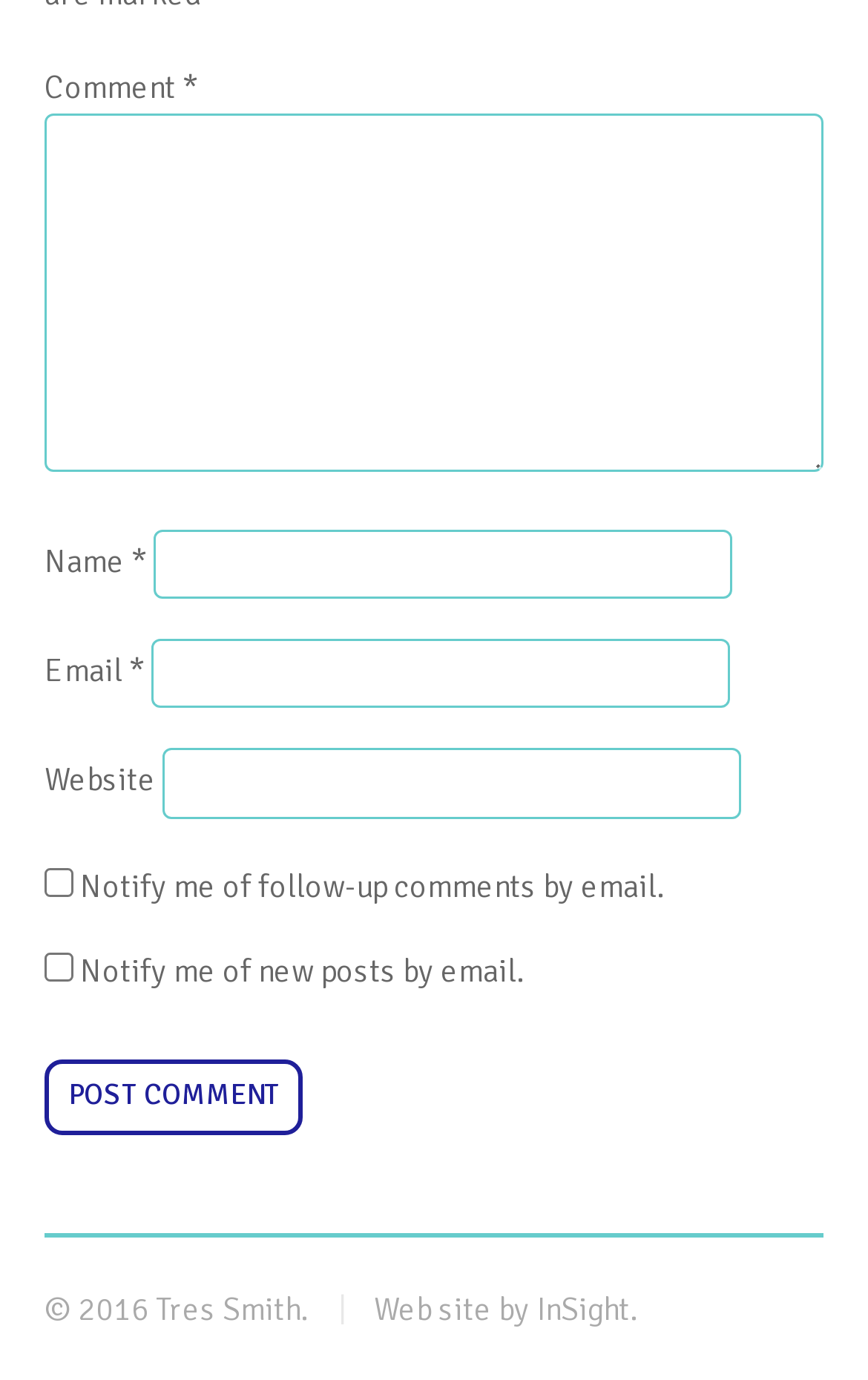What is the text on the button in the comment section?
Provide a detailed answer to the question using information from the image.

The button element in the comment section has a StaticText element with the text 'POST COMMENT', which is the text displayed on the button.